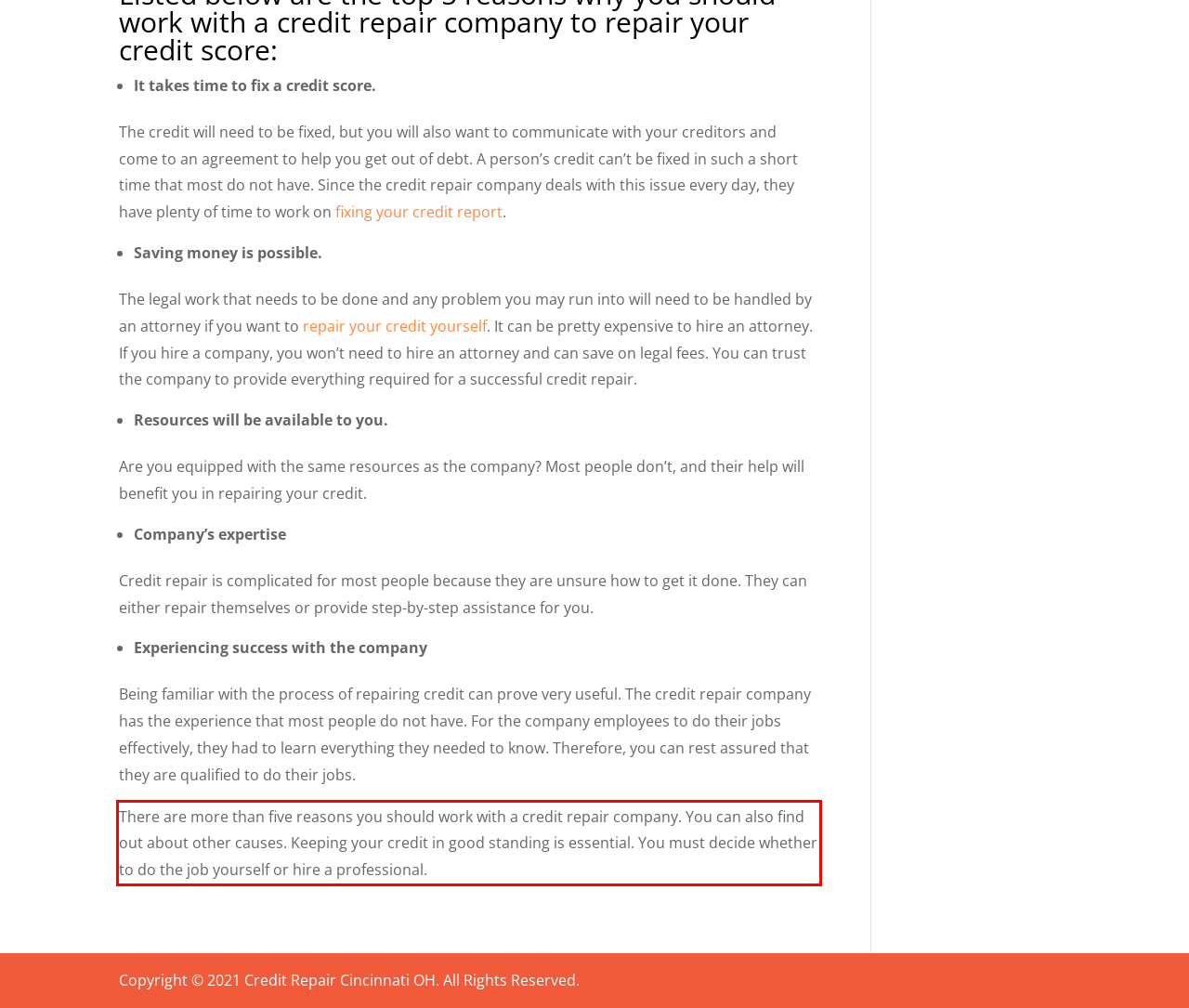There is a UI element on the webpage screenshot marked by a red bounding box. Extract and generate the text content from within this red box.

There are more than five reasons you should work with a credit repair company. You can also find out about other causes. Keeping your credit in good standing is essential. You must decide whether to do the job yourself or hire a professional.